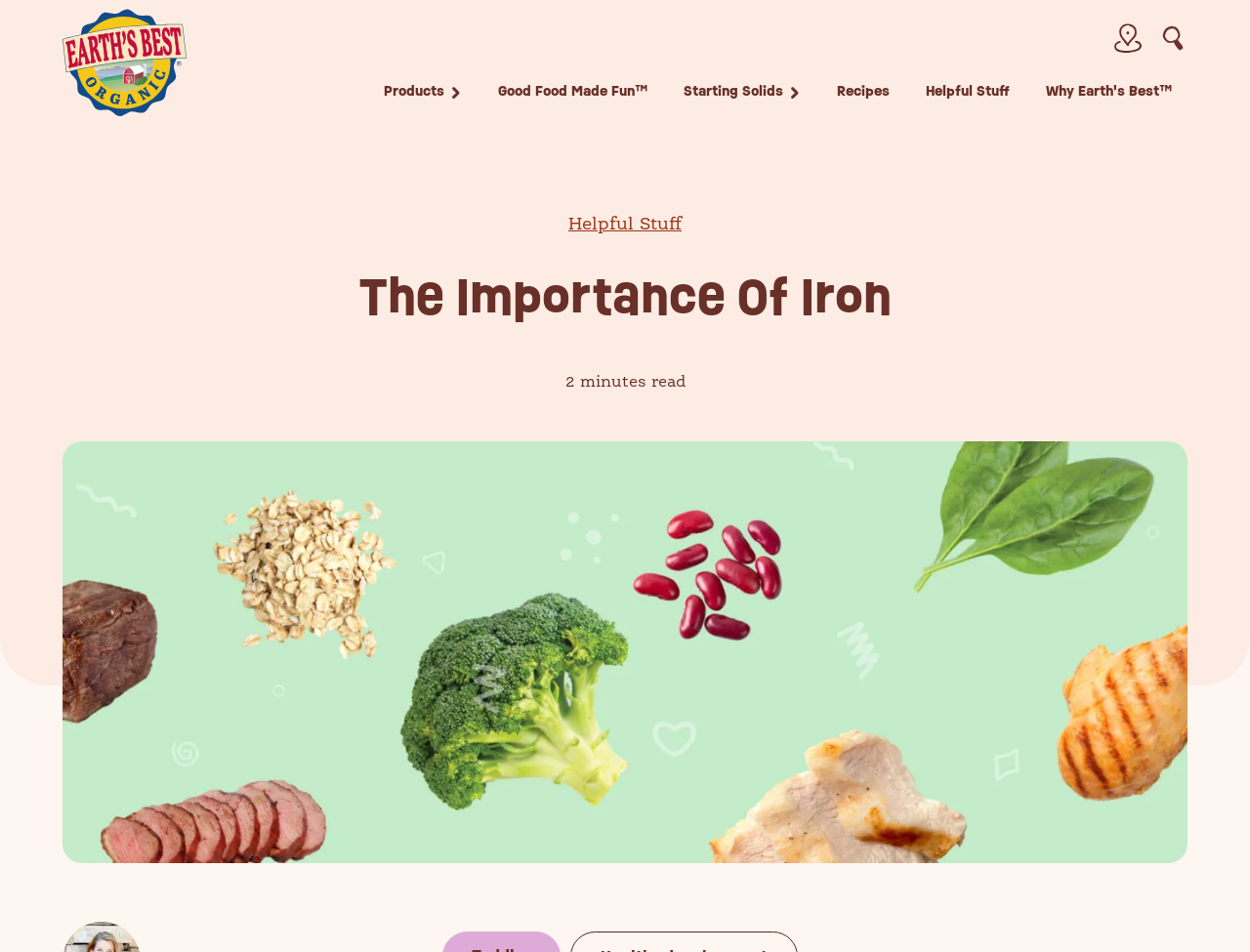Predict the bounding box of the UI element based on the description: "Senior Office Administrator Job Description". The coordinates should be four float numbers between 0 and 1, formatted as [left, top, right, bottom].

None